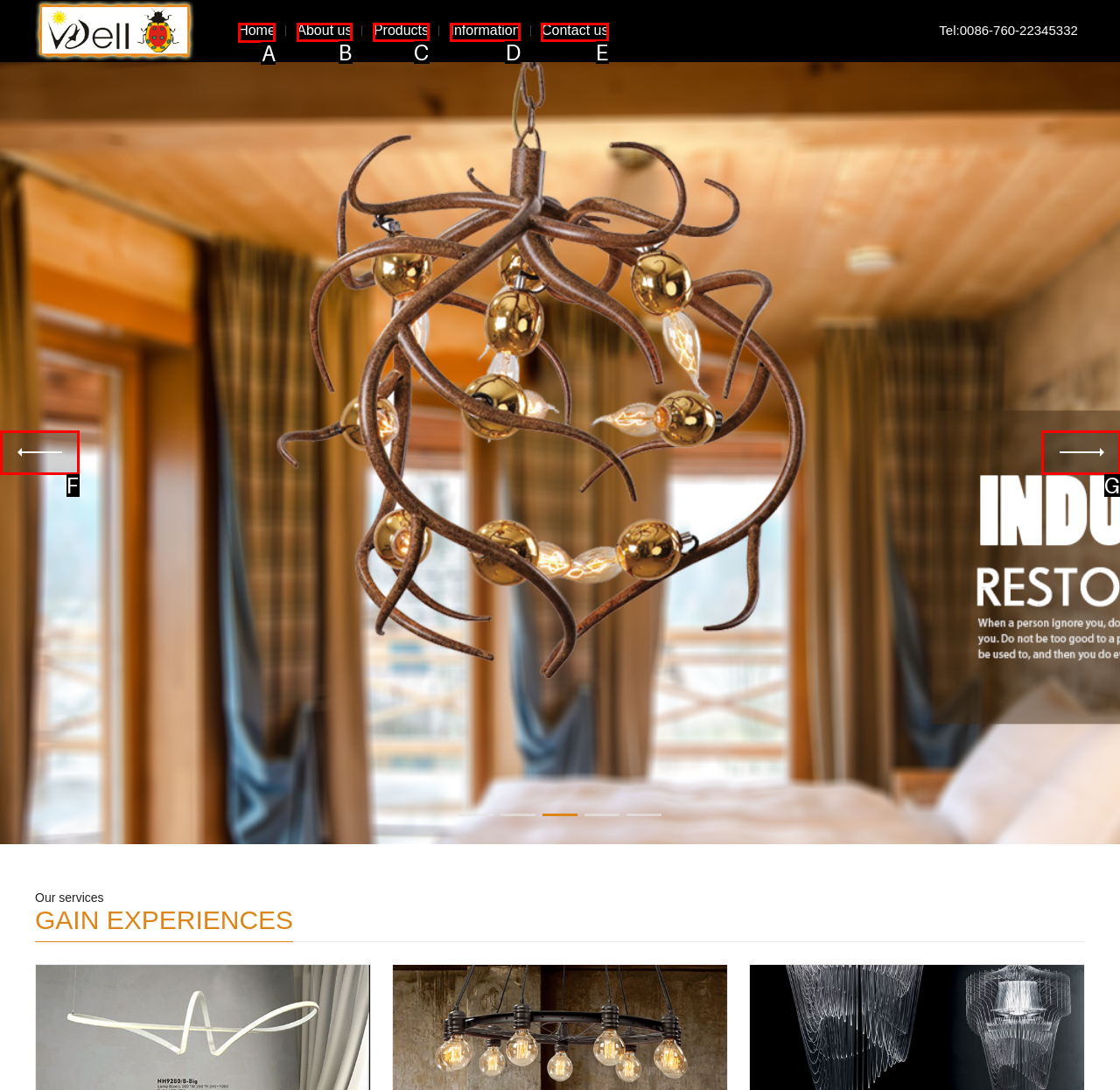Given the description: parent_node: 10 Miles value="SEARCH", identify the matching option. Answer with the corresponding letter.

None